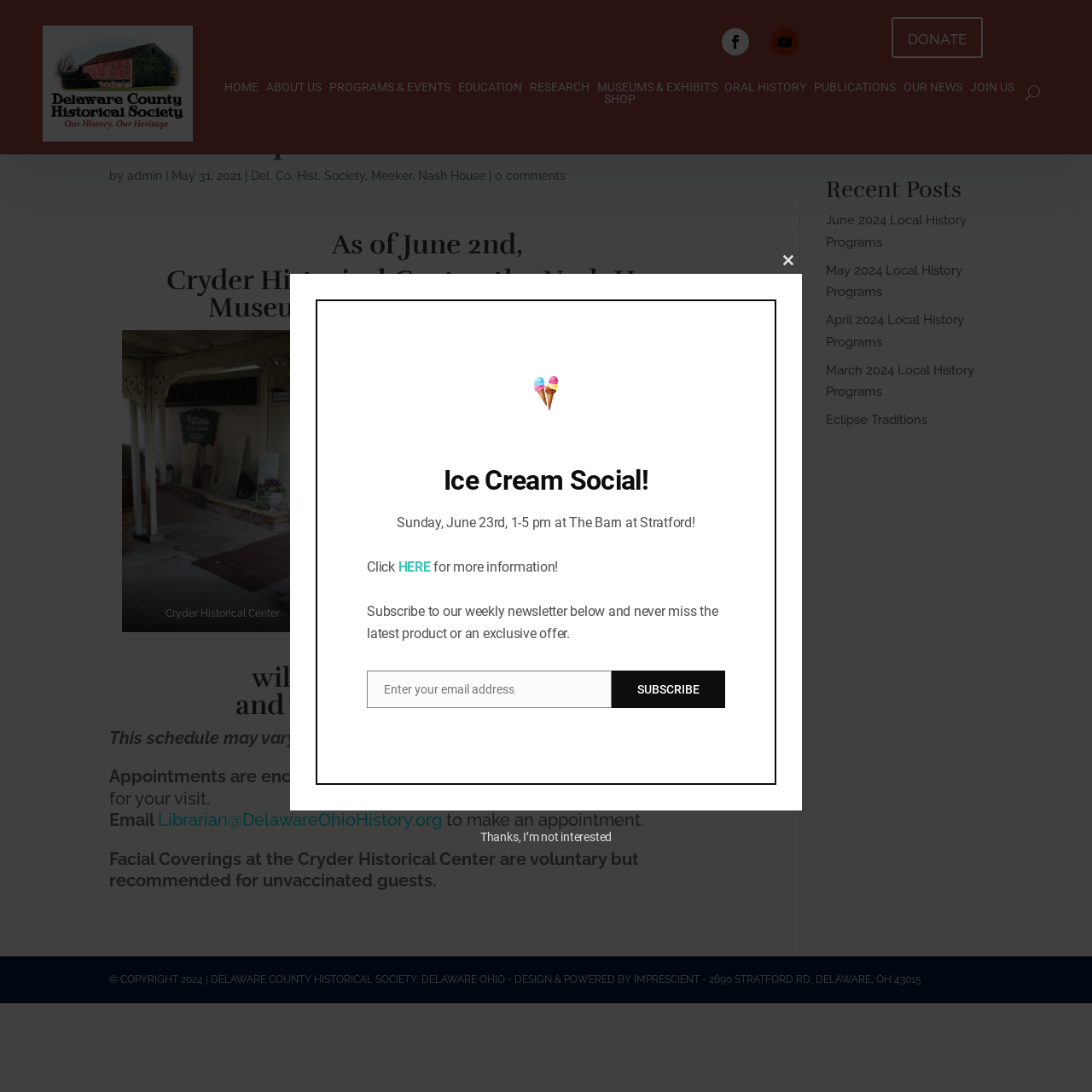Generate the text content of the main heading of the webpage.

DCHS expands hours and access